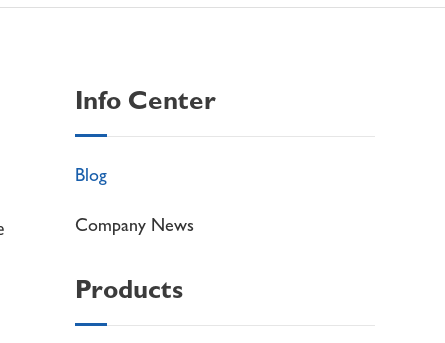Describe all the important aspects and features visible in the image.

The image is a section of a webpage from All Trusted Medical Ltd, showcasing the "Info Center," which includes links for "Blog" and "Company News." This area serves as a resource hub for visitors, providing quick access to informative articles and updates about the company. The layout emphasizes clarity and easy navigation, highlighting essential links in a clean and organized manner for users seeking more information on medical equipment and services offered by the company.